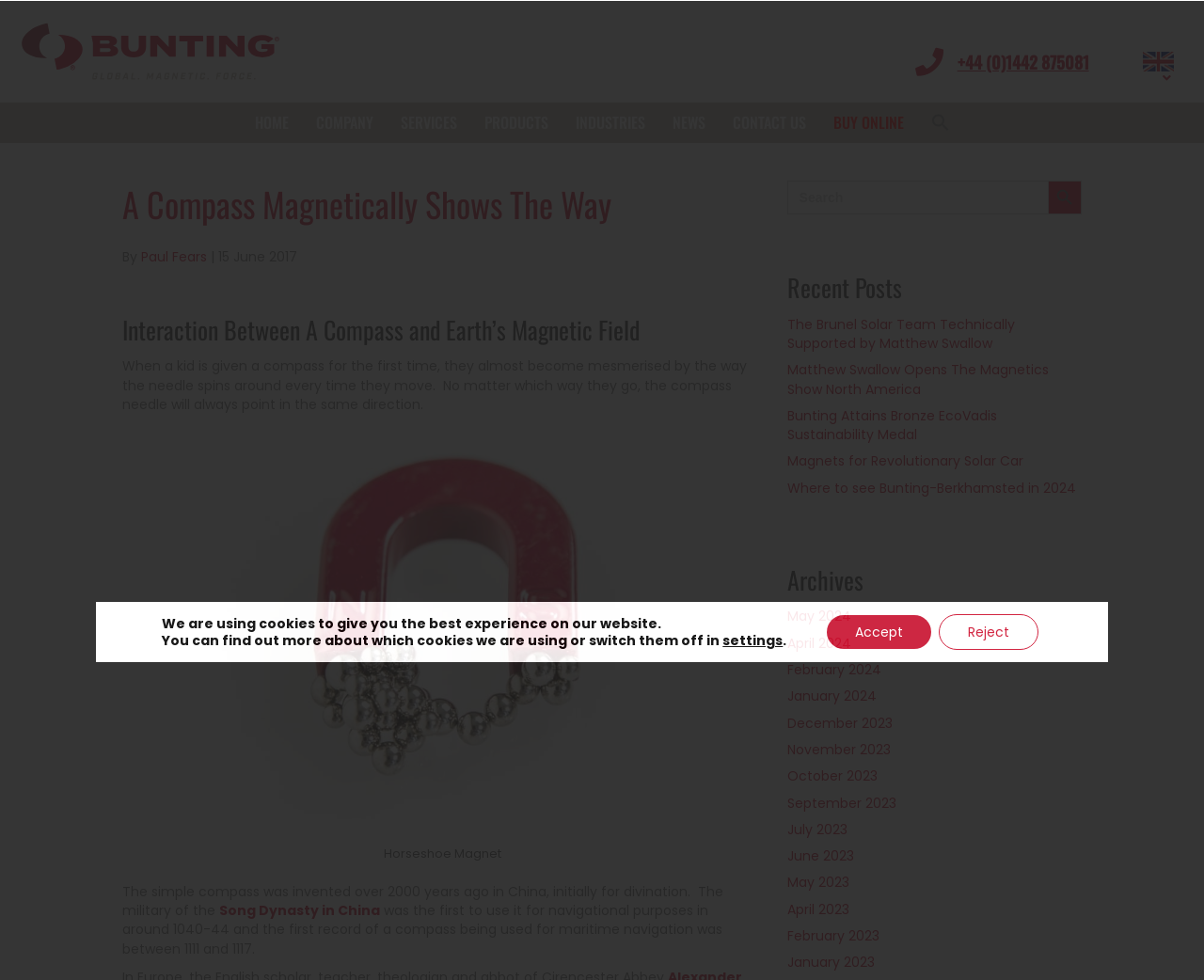Identify the bounding box coordinates of the part that should be clicked to carry out this instruction: "Search for something".

None